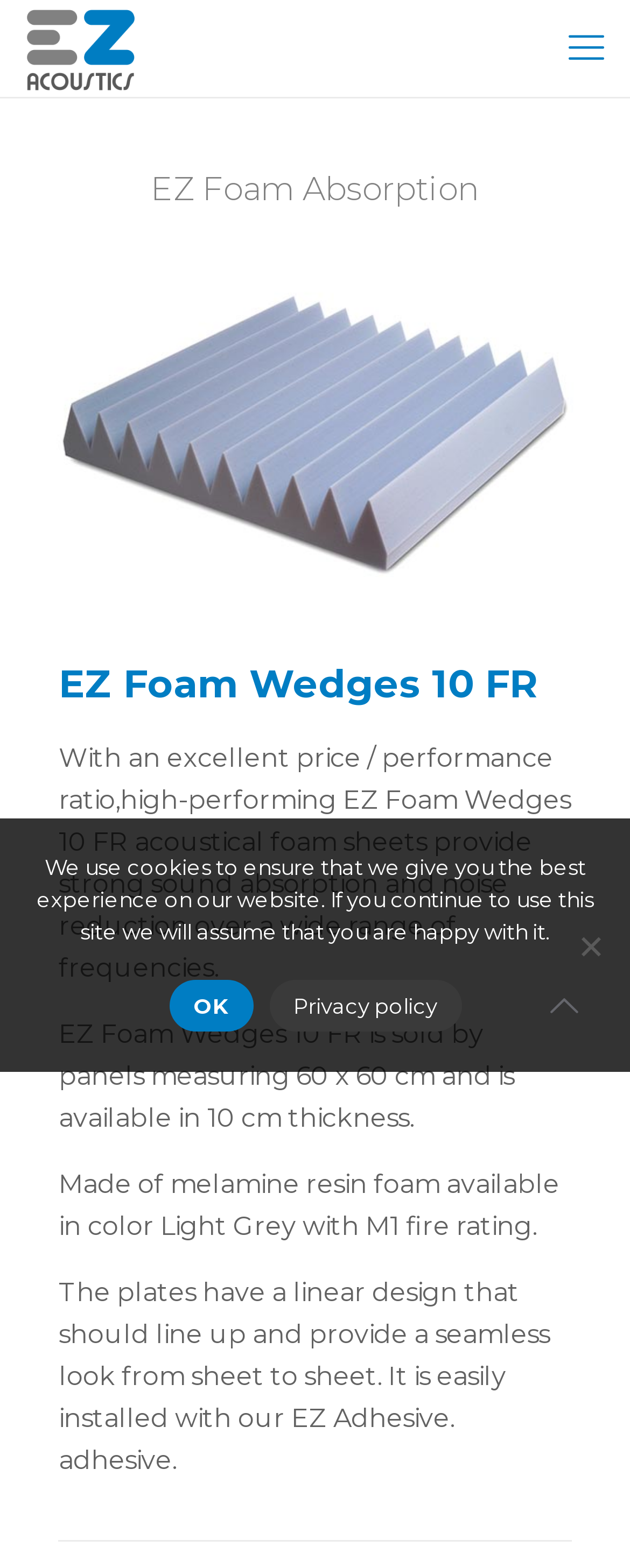What is the color of EZ Foam Wedges 10 FR?
Based on the screenshot, respond with a single word or phrase.

Light Grey